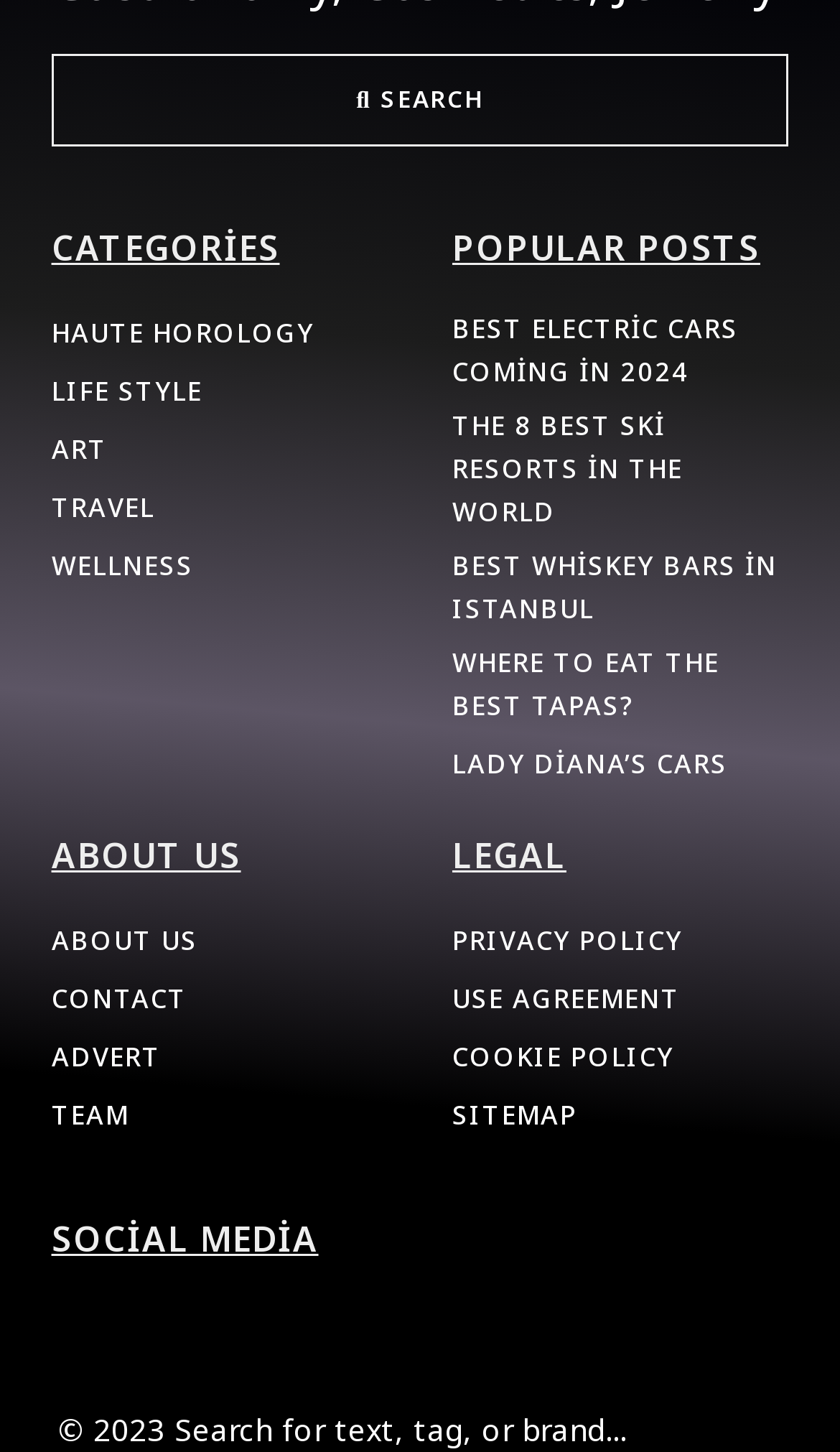What is the last link in the 'ABOUT US' section?
Deliver a detailed and extensive answer to the question.

I looked at the links under the 'ABOUT US' static text and found the last one, which is 'TEAM'.